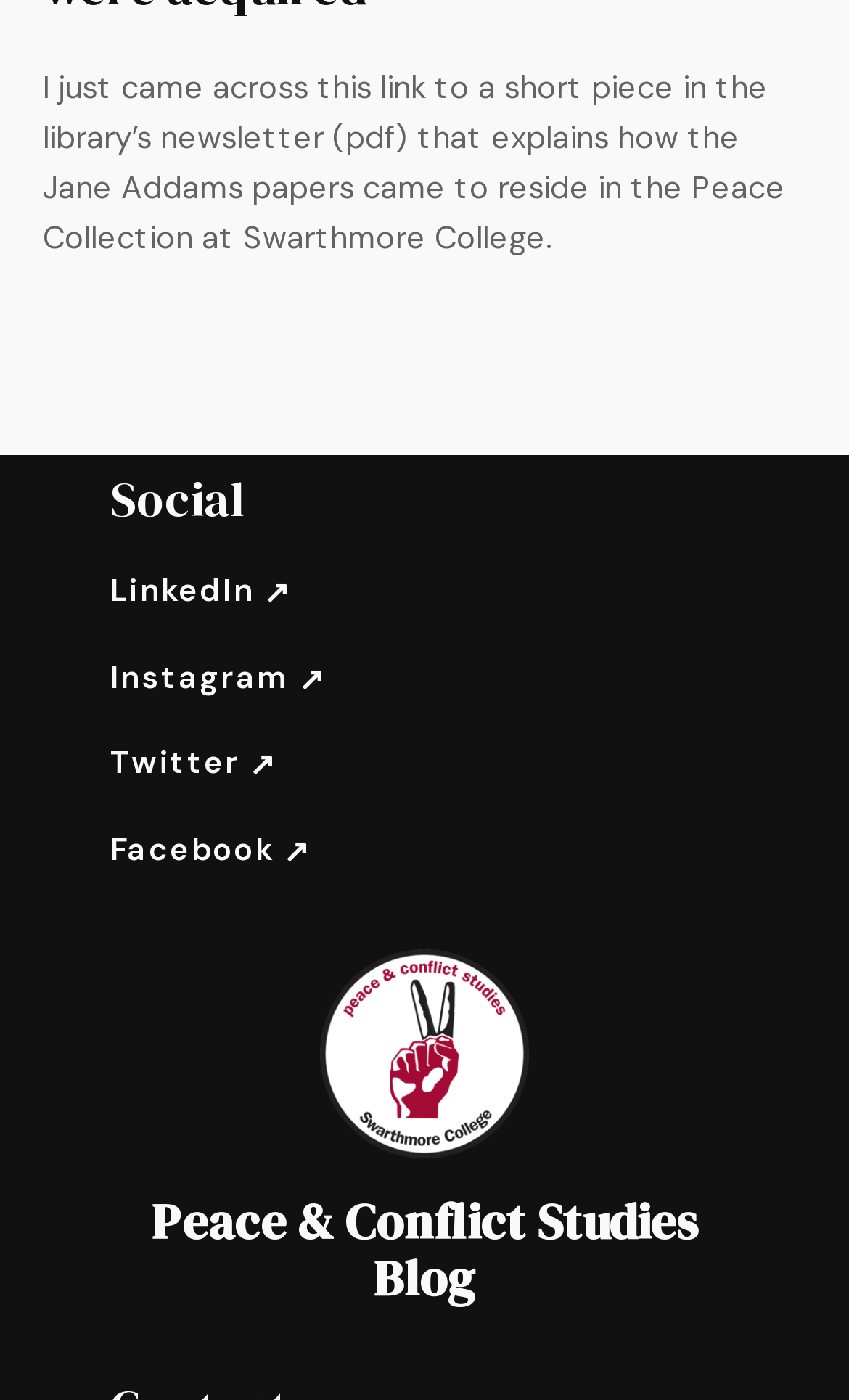What type of file is linked in the text?
Using the image, answer in one word or phrase.

pdf